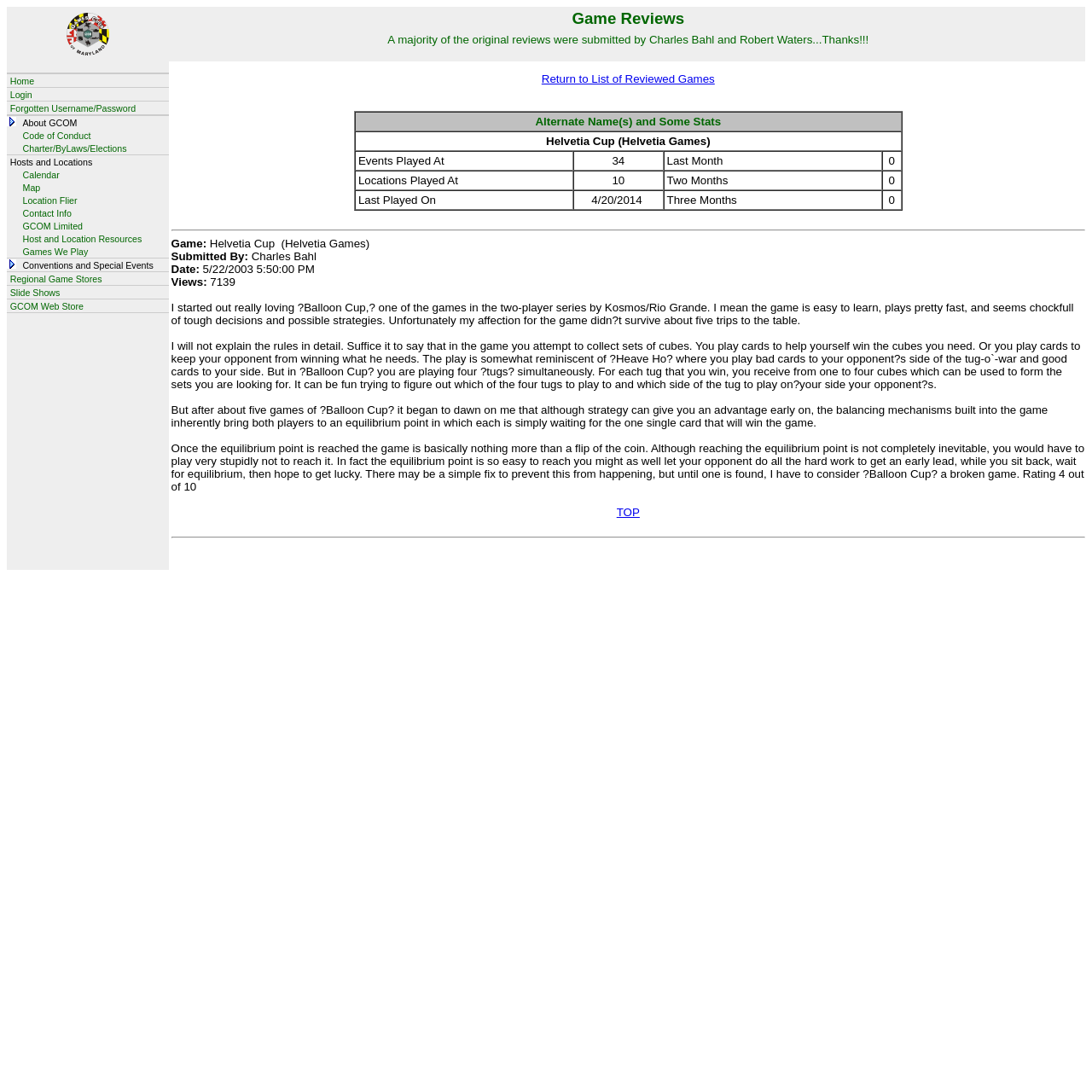Please identify the bounding box coordinates of the element's region that I should click in order to complete the following instruction: "View game details of 'Helvetia Cup'". The bounding box coordinates consist of four float numbers between 0 and 1, i.e., [left, top, right, bottom].

[0.157, 0.217, 0.338, 0.229]